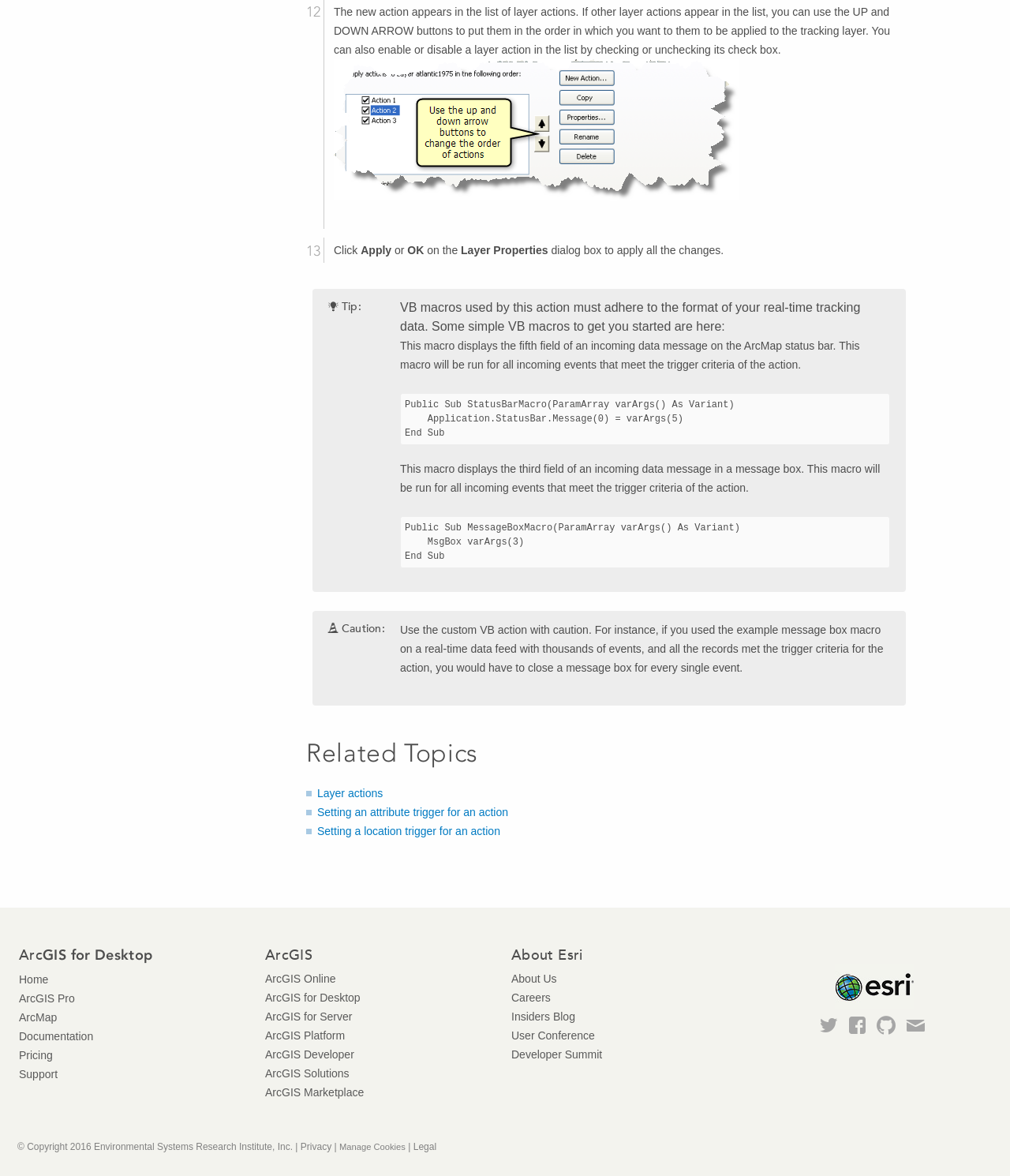Based on the description "ArcGIS for Server", find the bounding box of the specified UI element.

[0.262, 0.859, 0.349, 0.87]